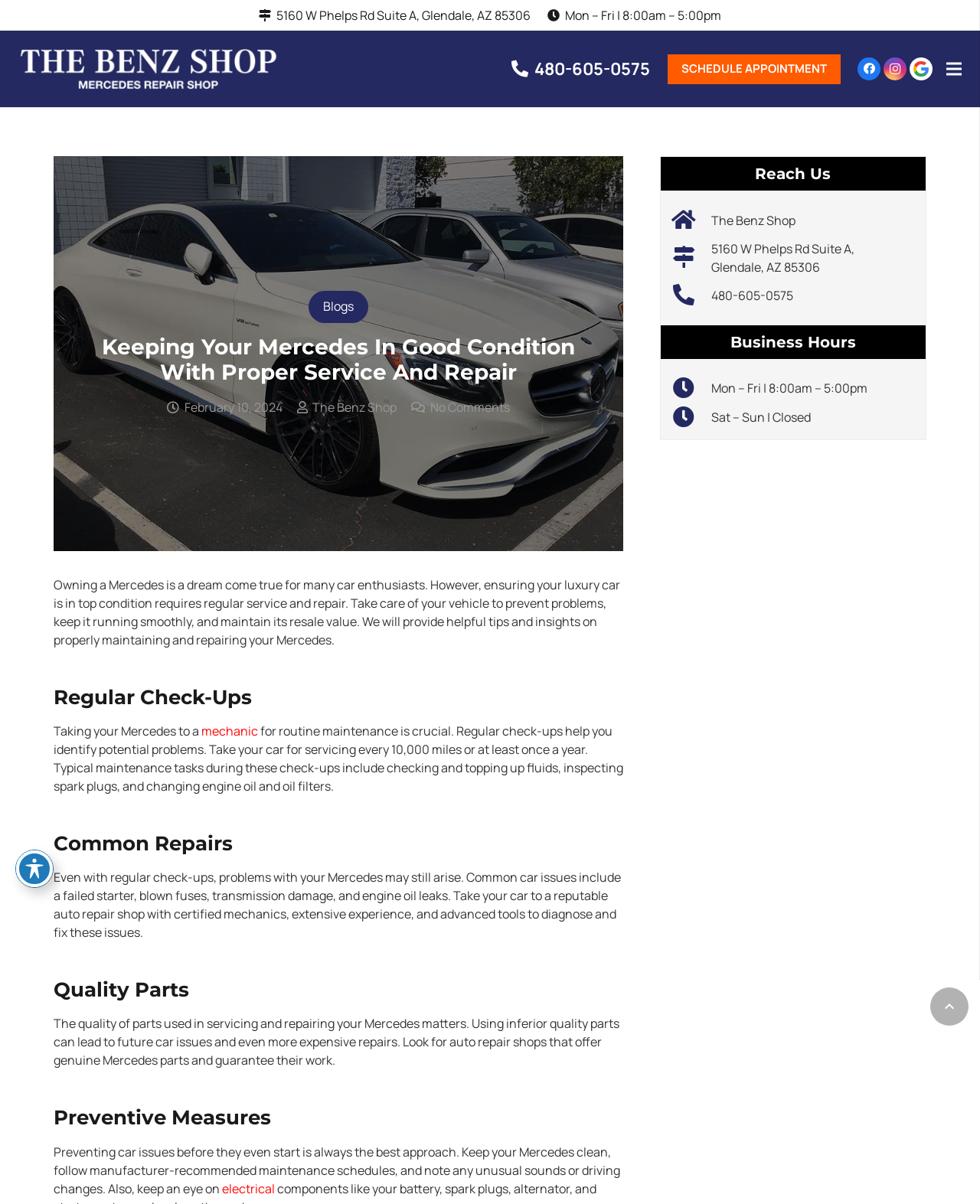Locate the primary heading on the webpage and return its text.

Keeping Your Mercedes In Good Condition With Proper Service And Repair